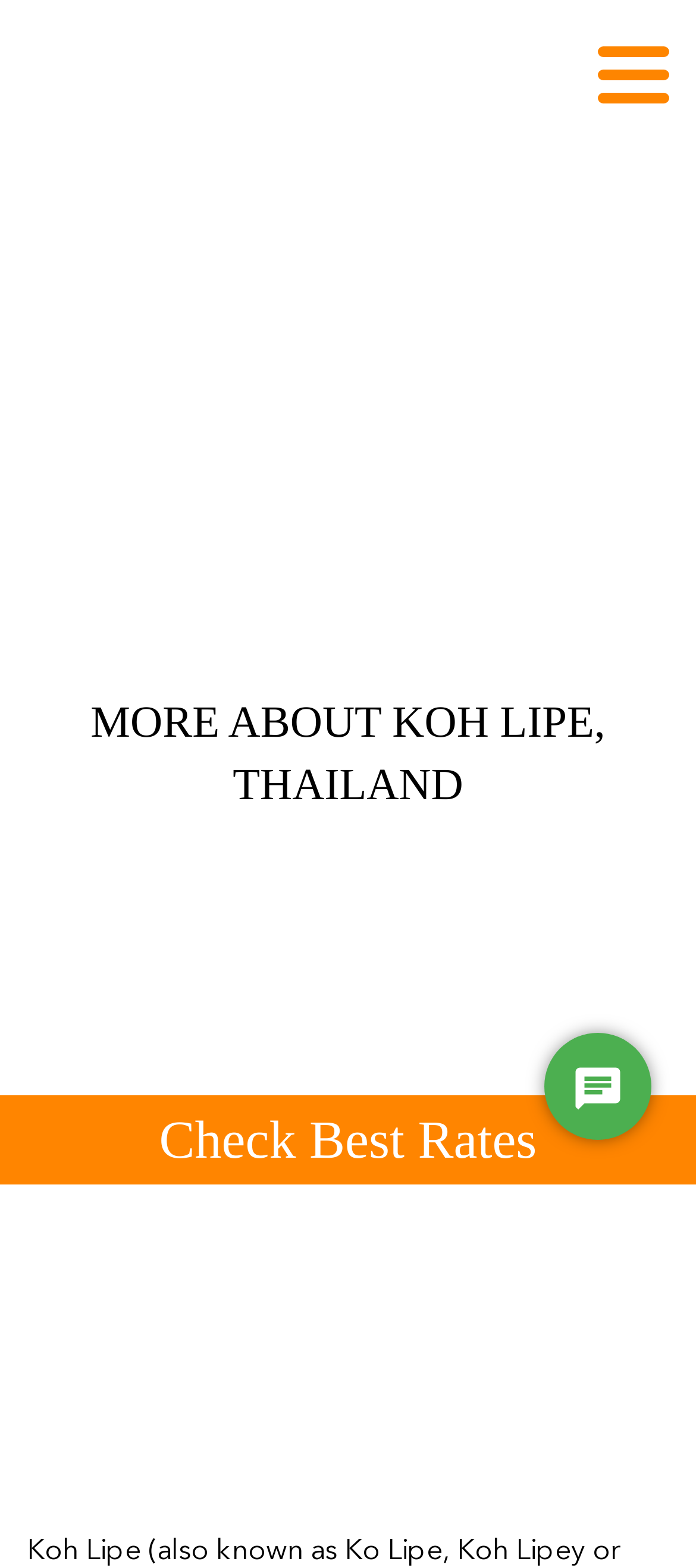What is the name of the beach resort?
Give a detailed response to the question by analyzing the screenshot.

The name of the beach resort can be inferred from the logo link at the top of the webpage, which has an OCR text 'logo' and is located at the top-left corner of the page.